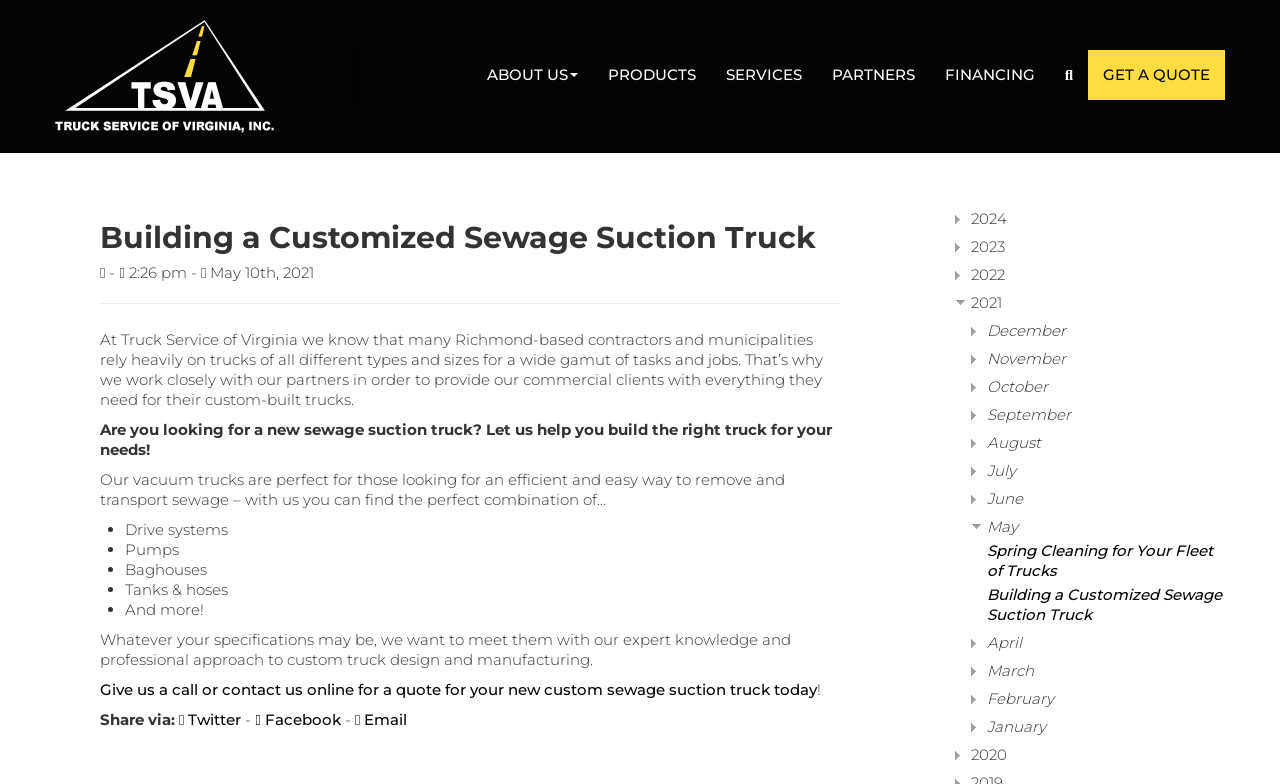What is the year of the copyright?
Offer a detailed and exhaustive answer to the question.

The webpage has a copyright section at the bottom which mentions '2024' as the year of the copyright, indicating that the year of the copyright is 2024.